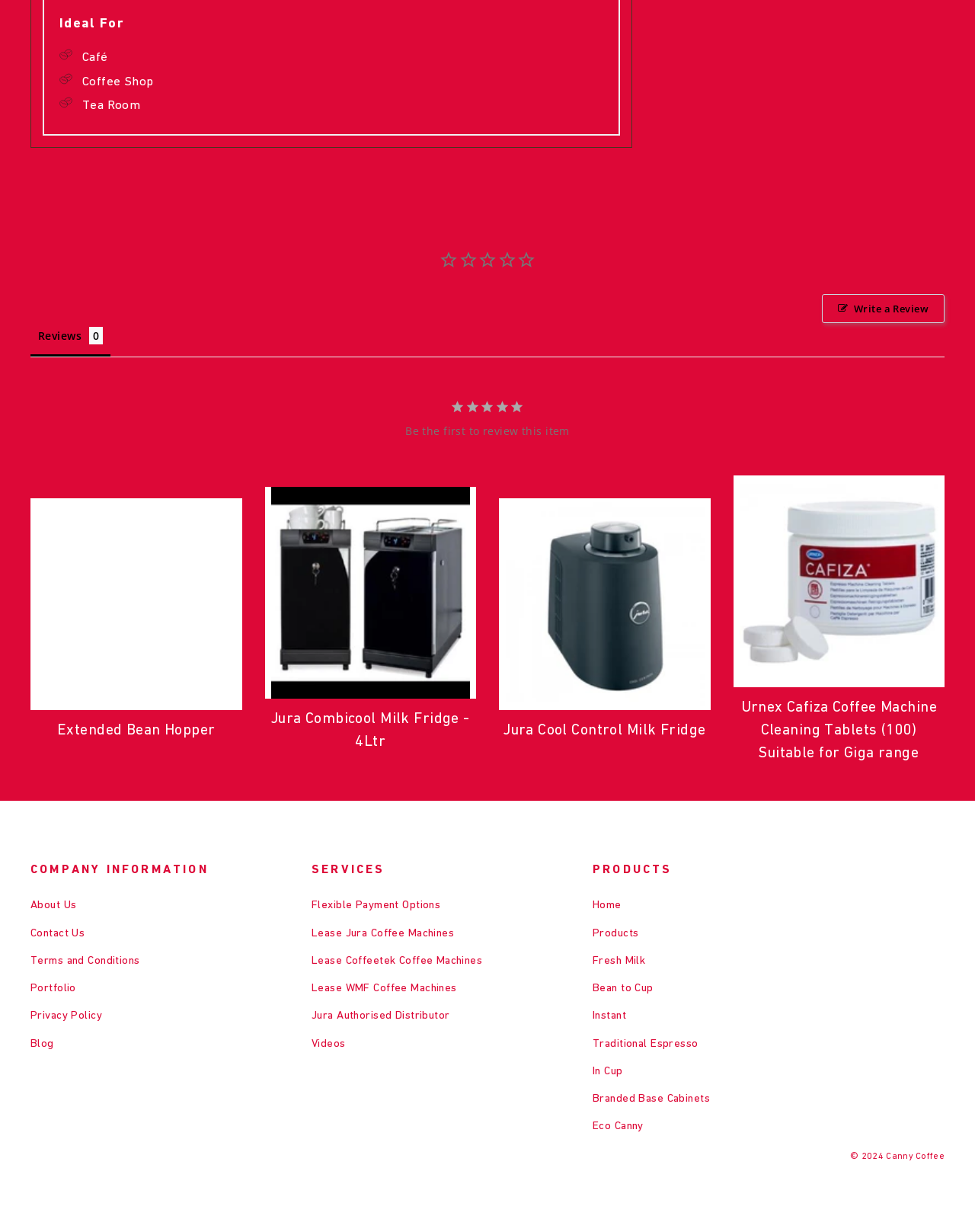Is there a section for company information on this website? Please answer the question using a single word or phrase based on the image.

Yes